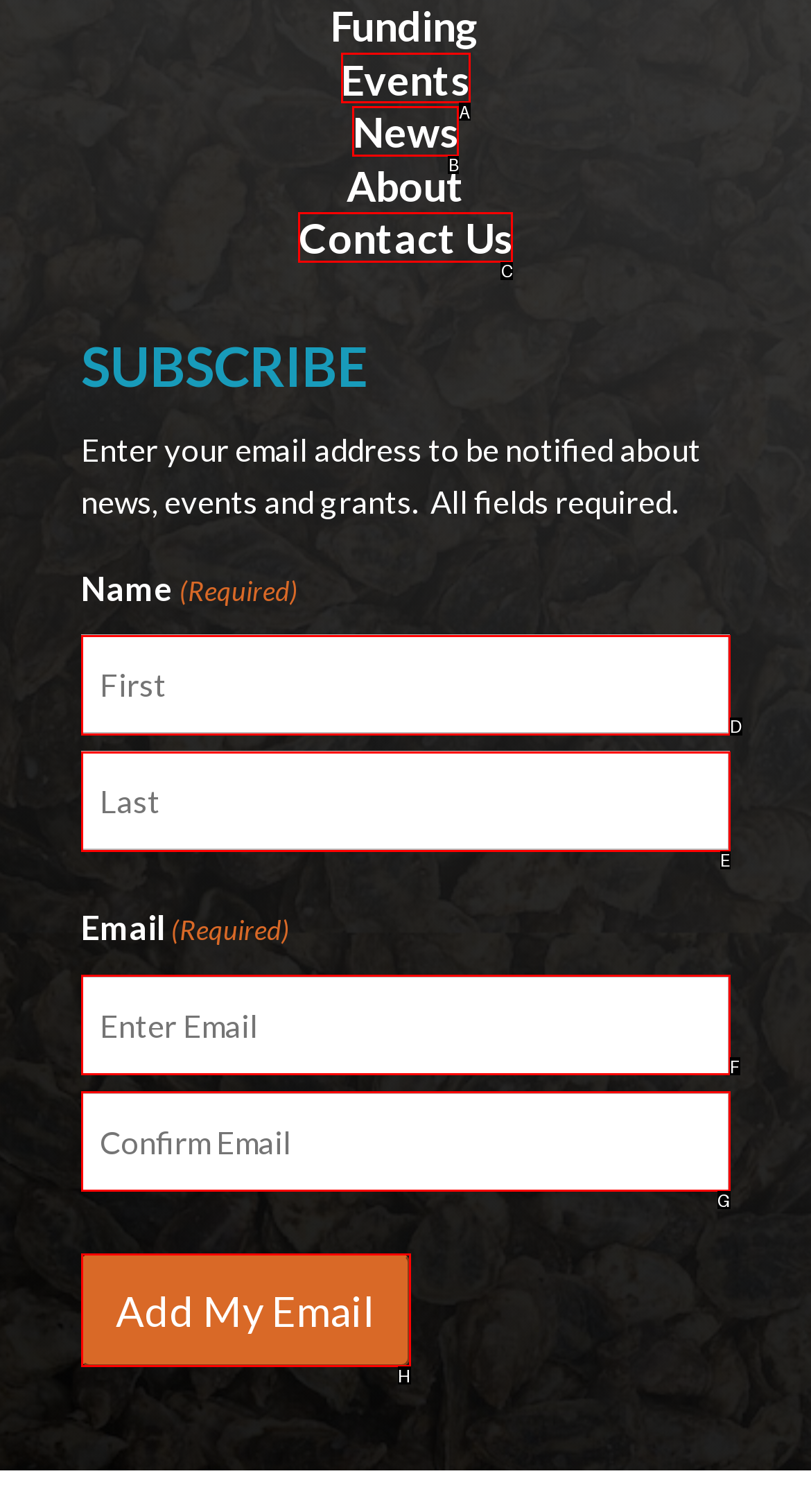Determine the appropriate lettered choice for the task: Subscribe with email. Reply with the correct letter.

H